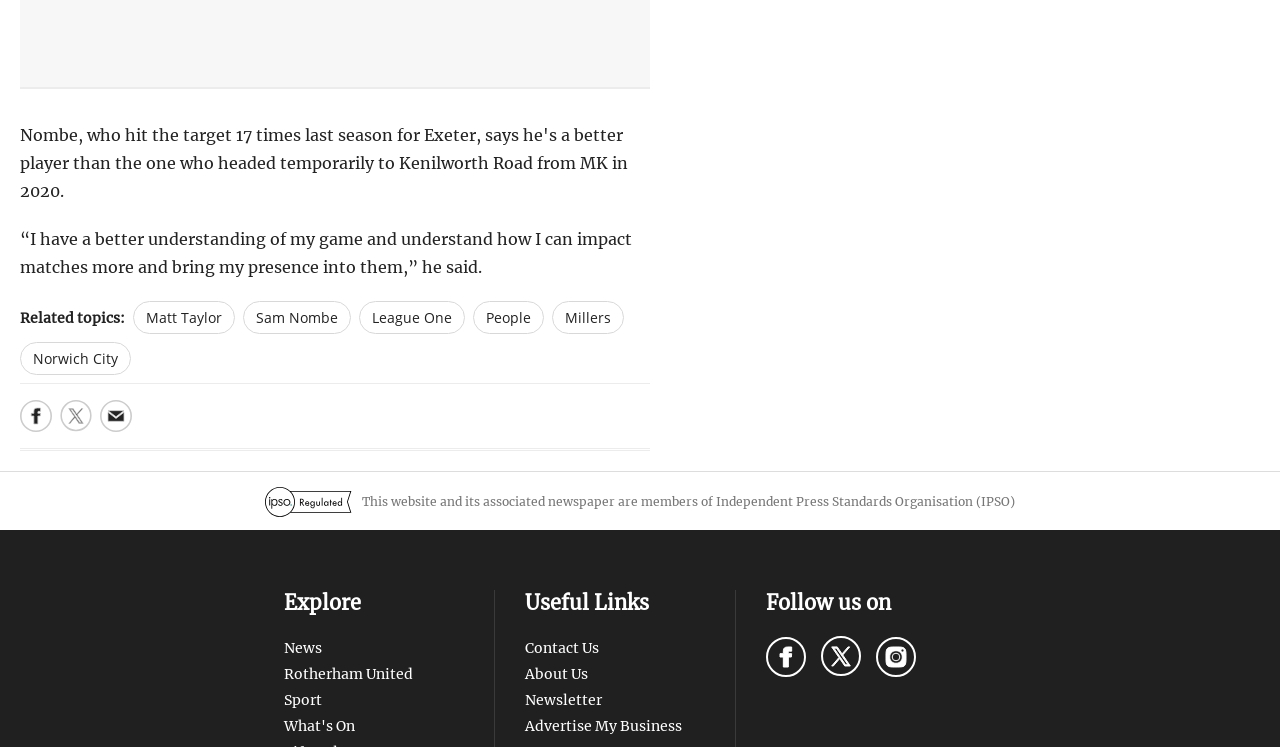What is the name of the organization that the website and its newspaper are members of?
Answer the question with as much detail as you can, using the image as a reference.

The website mentions that it and its associated newspaper are members of Independent Press Standards Organisation (IPSO), indicating that the organization is IPSO.